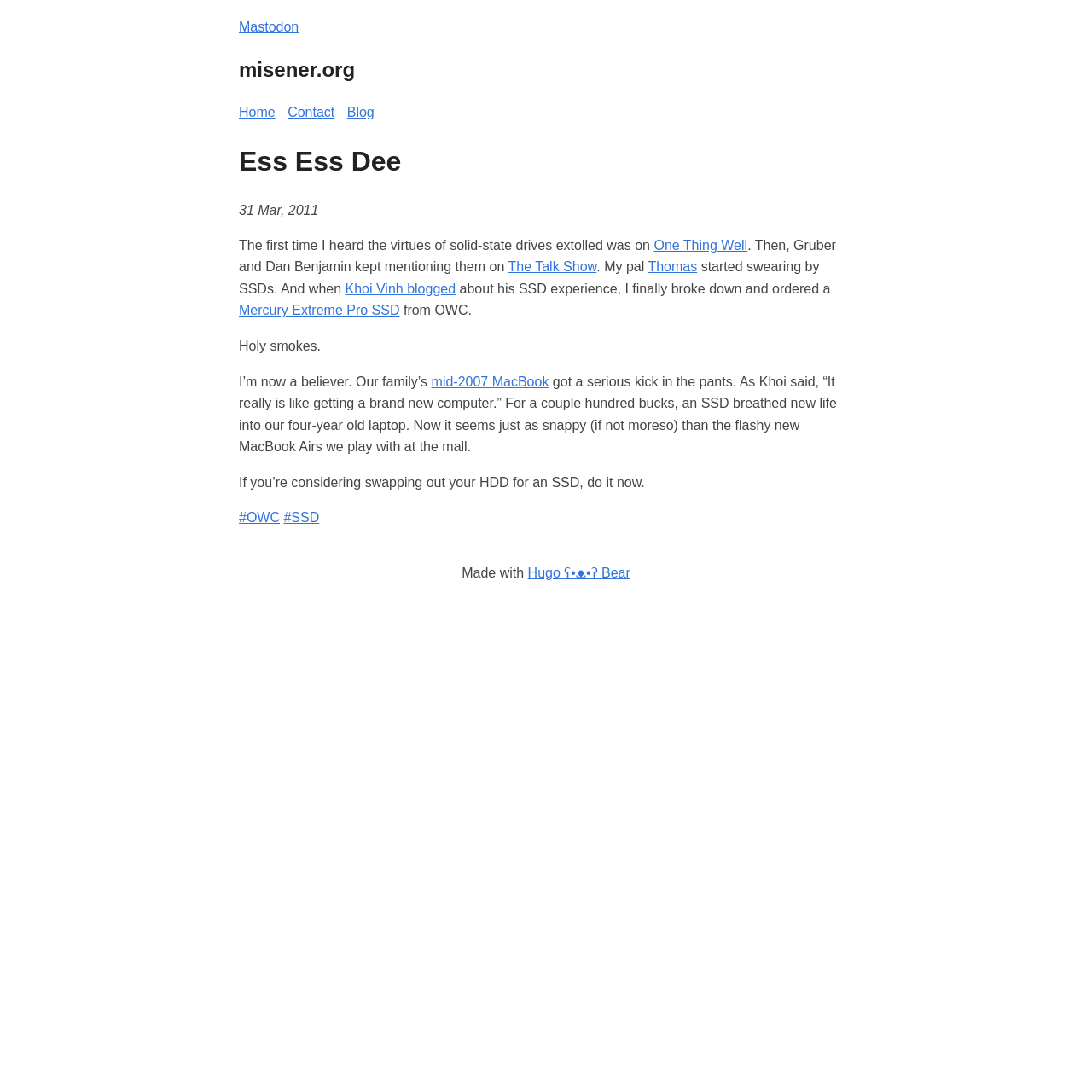Specify the bounding box coordinates of the region I need to click to perform the following instruction: "check the contact page". The coordinates must be four float numbers in the range of 0 to 1, i.e., [left, top, right, bottom].

[0.263, 0.096, 0.306, 0.109]